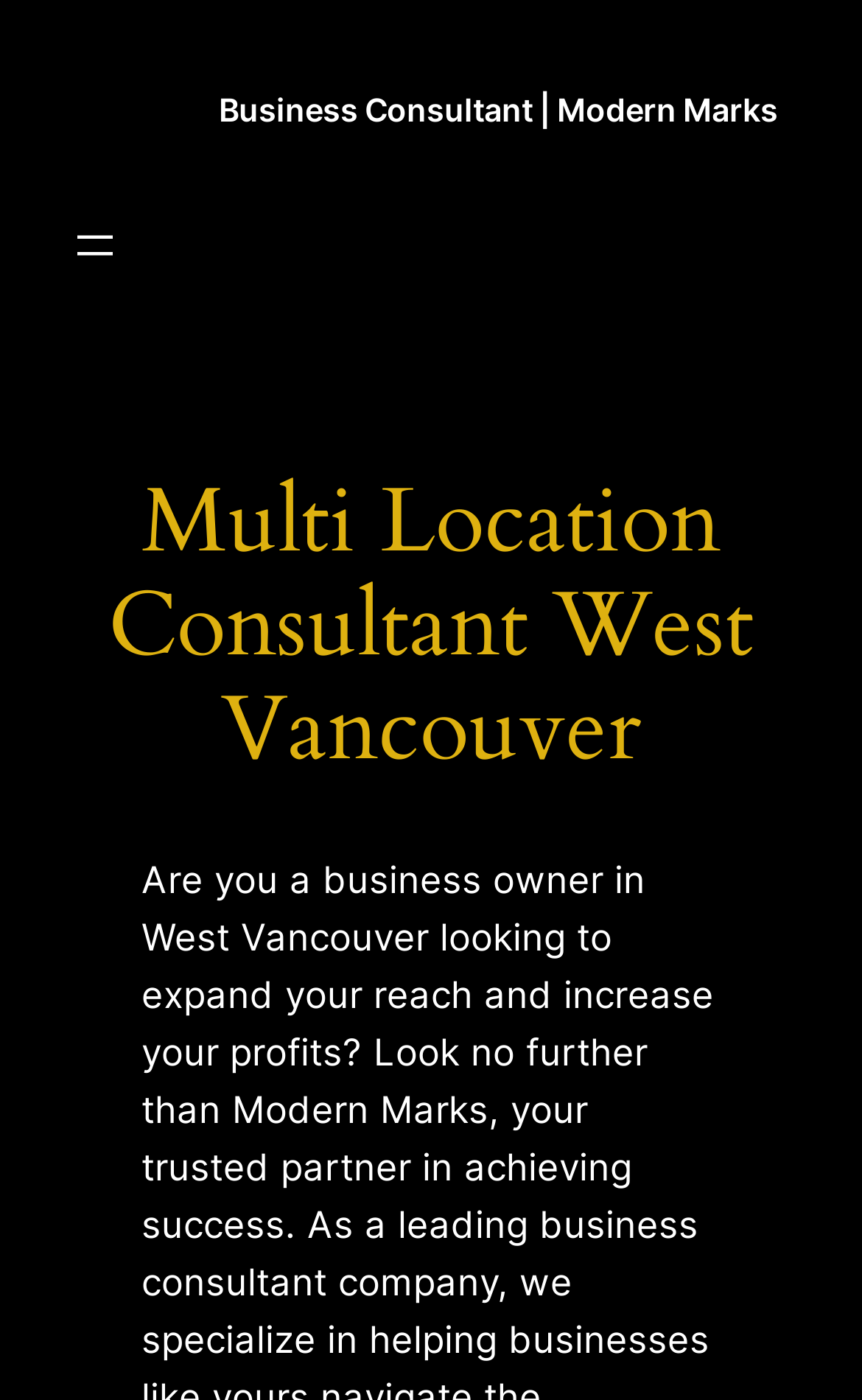Please provide the bounding box coordinates for the UI element as described: "www.jvn.org.uk". The coordinates must be four floats between 0 and 1, represented as [left, top, right, bottom].

None